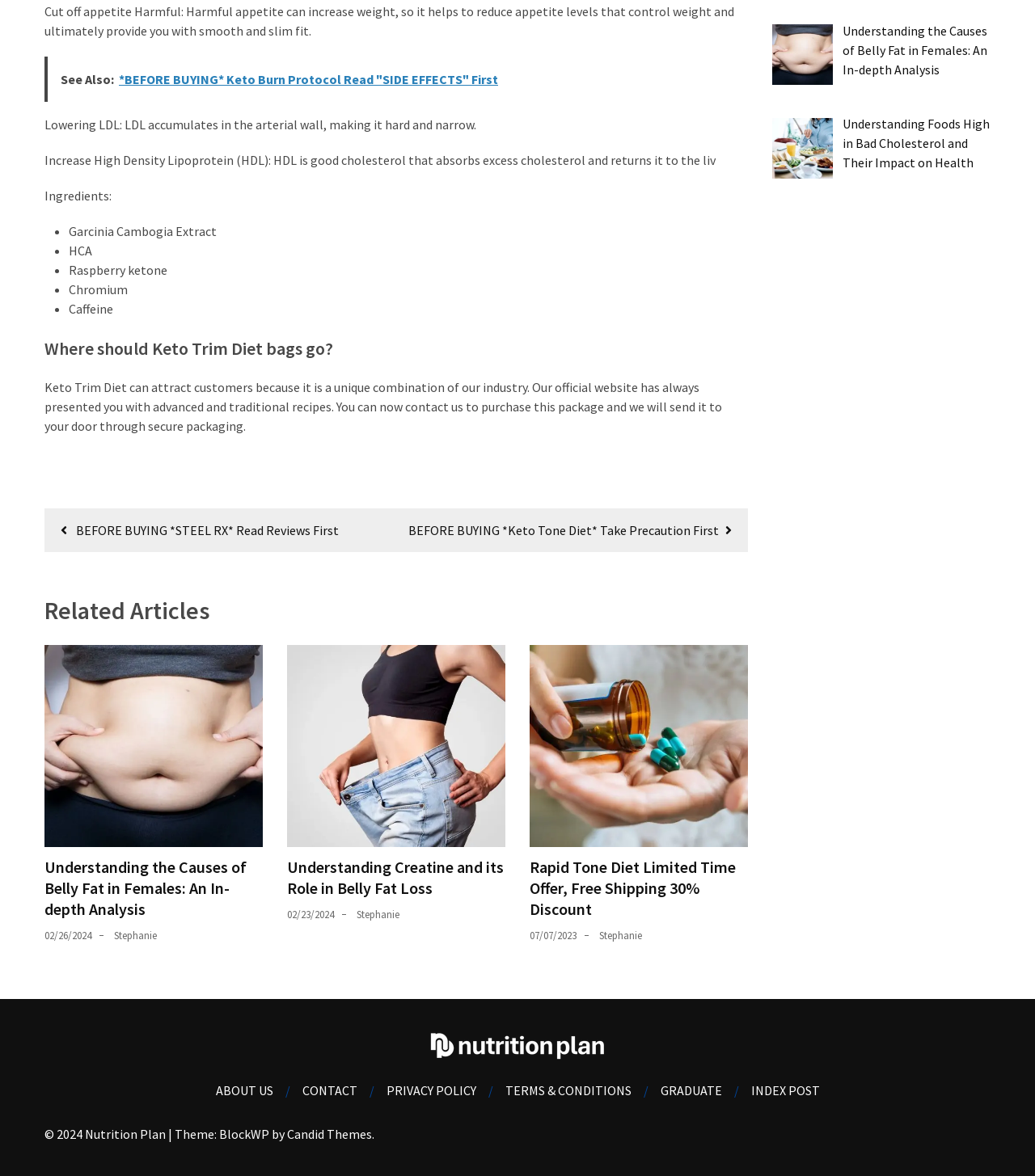Utilize the details in the image to give a detailed response to the question: What is the year of copyright?

The webpage has a footer section that mentions '© 2024 Nutrition Plan', which suggests that the year of copyright is 2024.